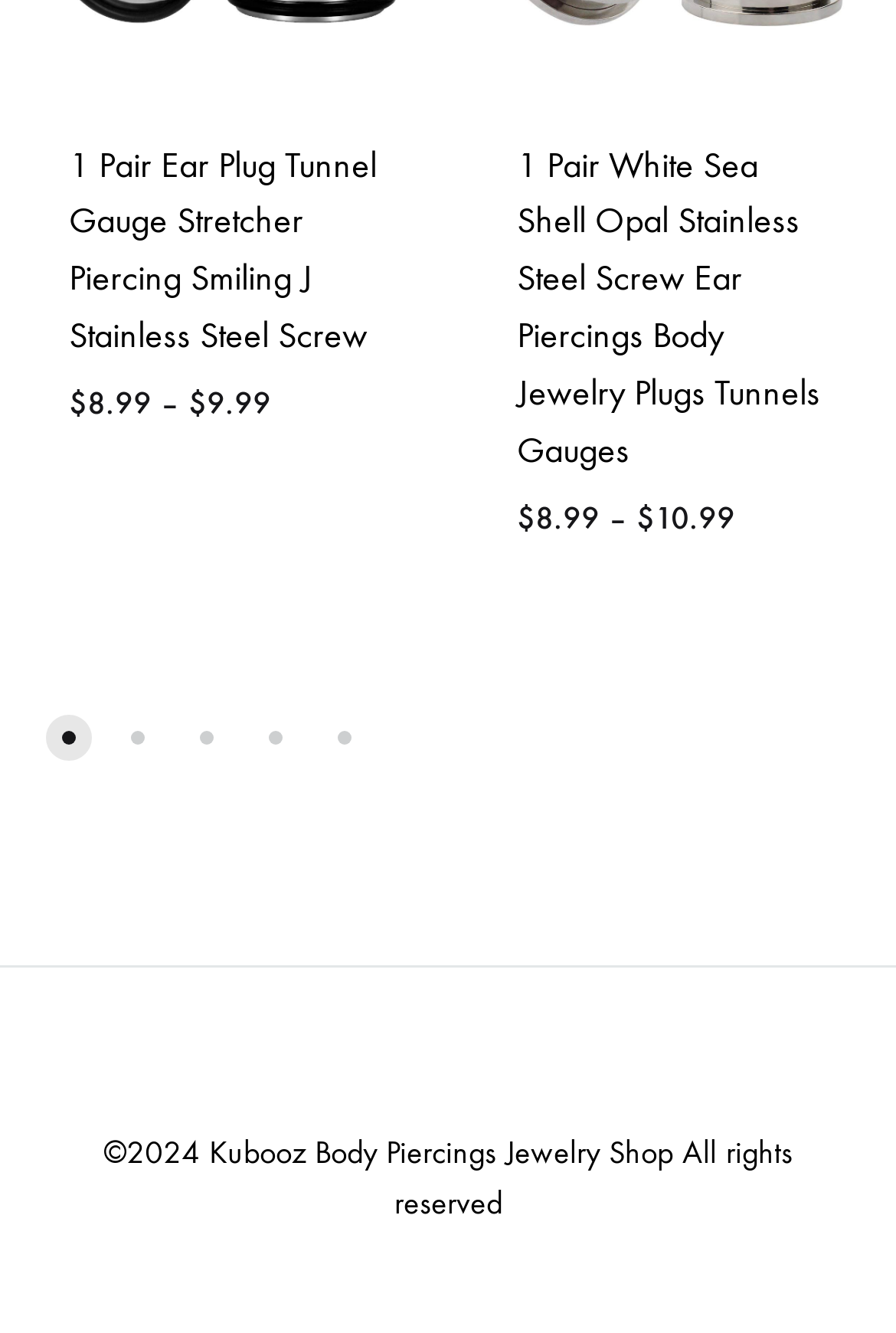Can you show the bounding box coordinates of the region to click on to complete the task described in the instruction: "Select options for 1 Pair Ear Plug Tunnel Gauge Stretcher Piercing Smiling J Stainless Steel Screw"?

[0.077, 0.395, 0.338, 0.437]